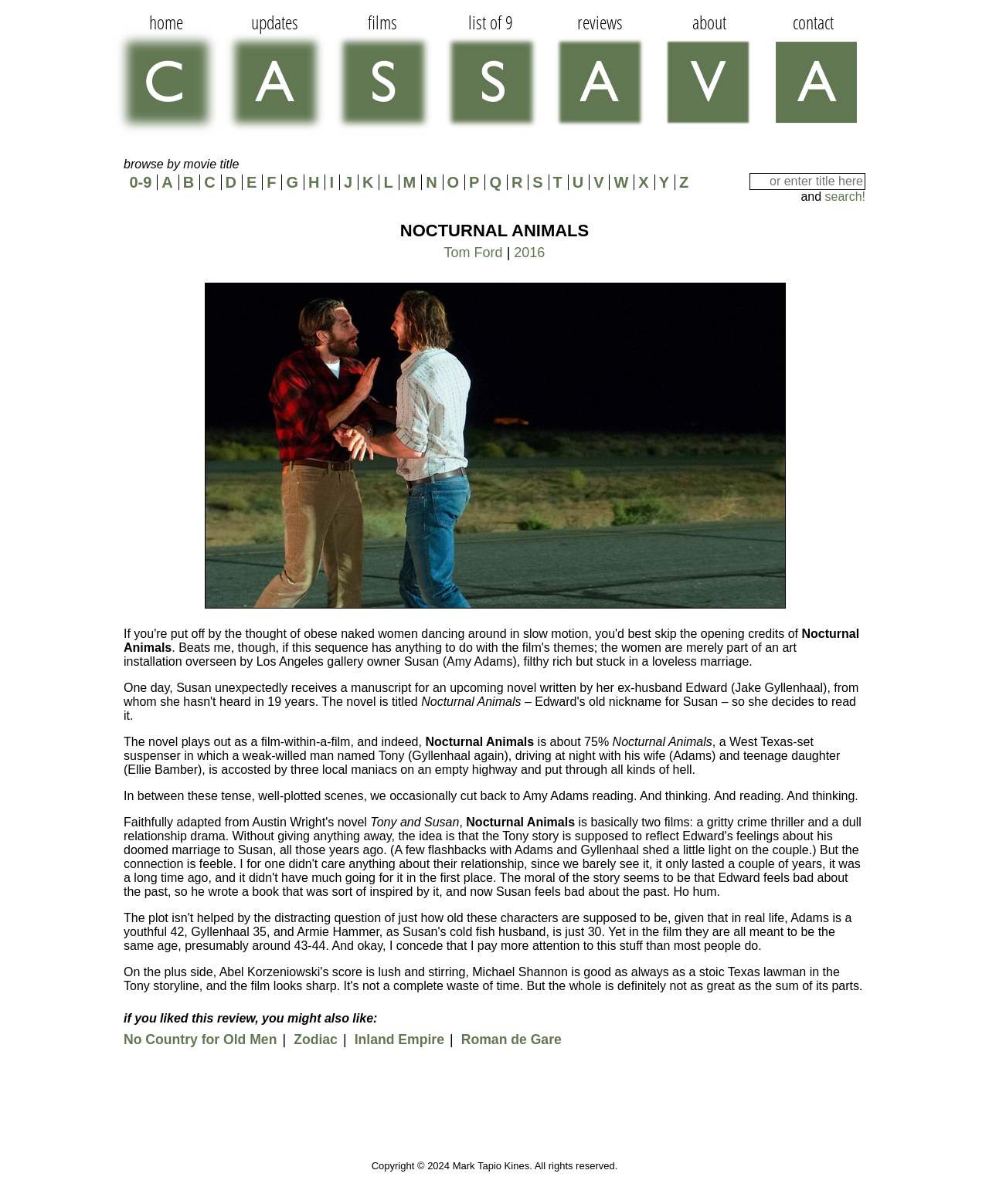What is the year of release of the movie?
Using the visual information, respond with a single word or phrase.

2016